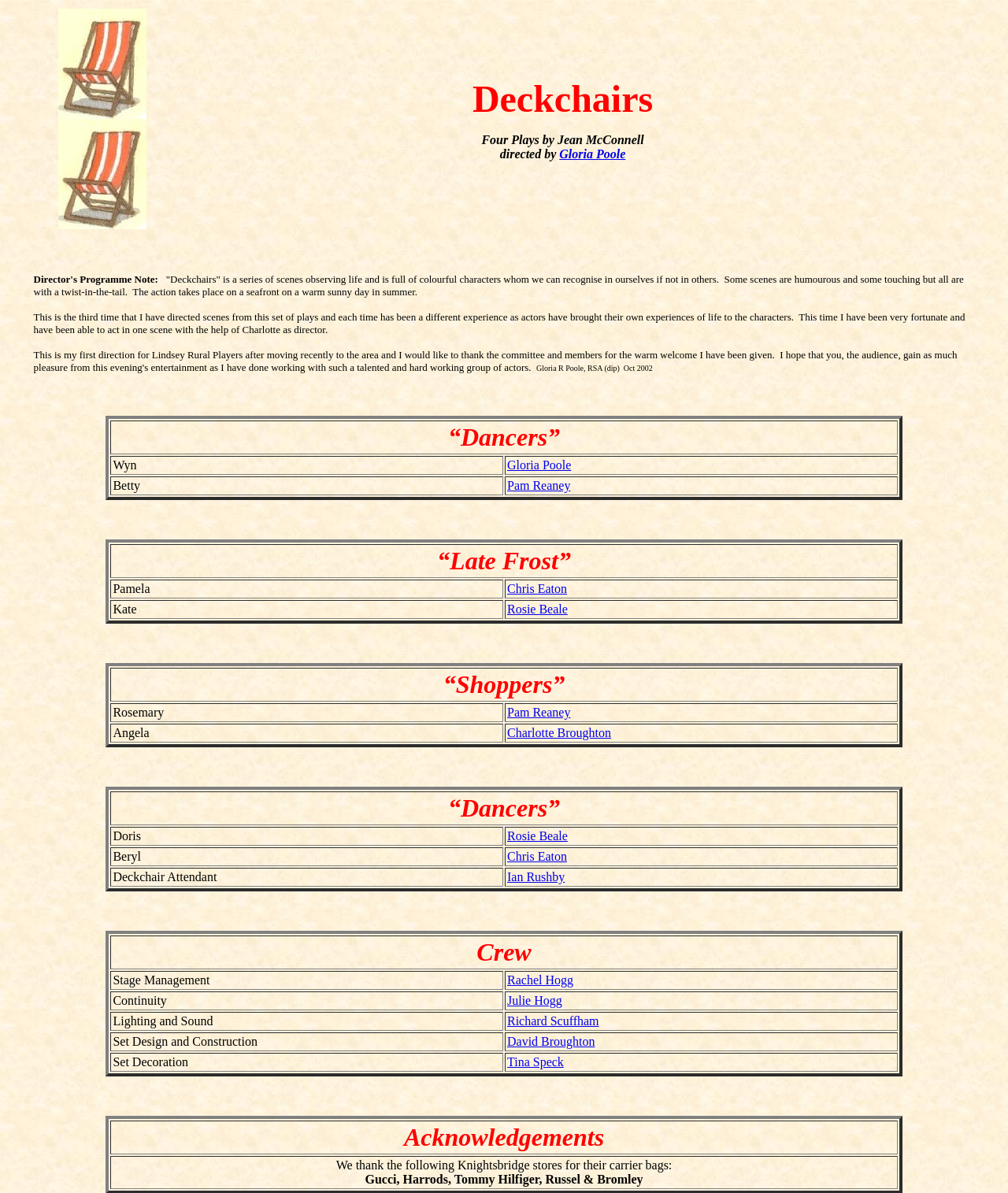Locate the bounding box coordinates of the clickable area needed to fulfill the instruction: "Learn more about CUSTOMER SUPPORT".

None